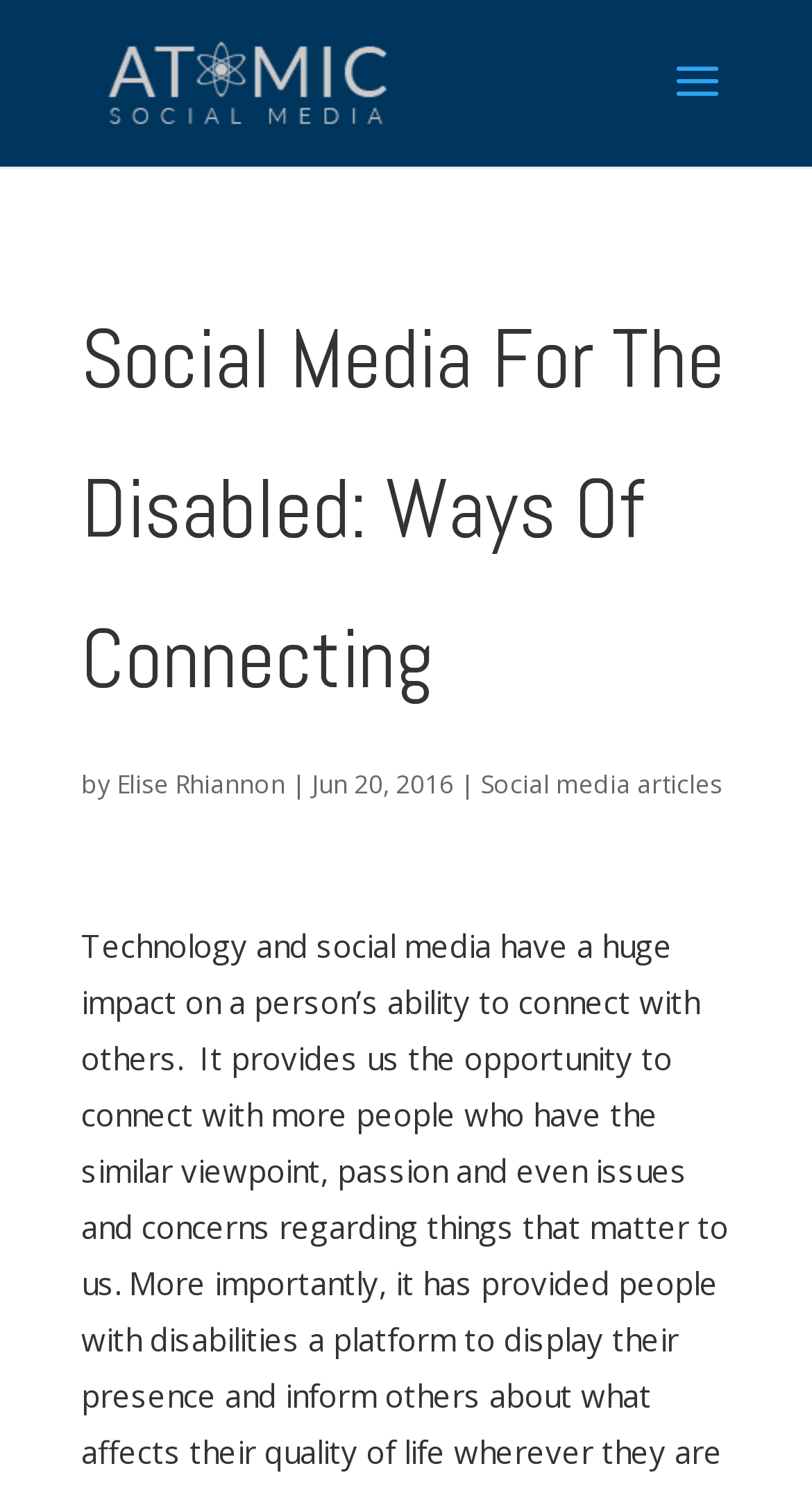Who wrote the article? Look at the image and give a one-word or short phrase answer.

Elise Rhiannon